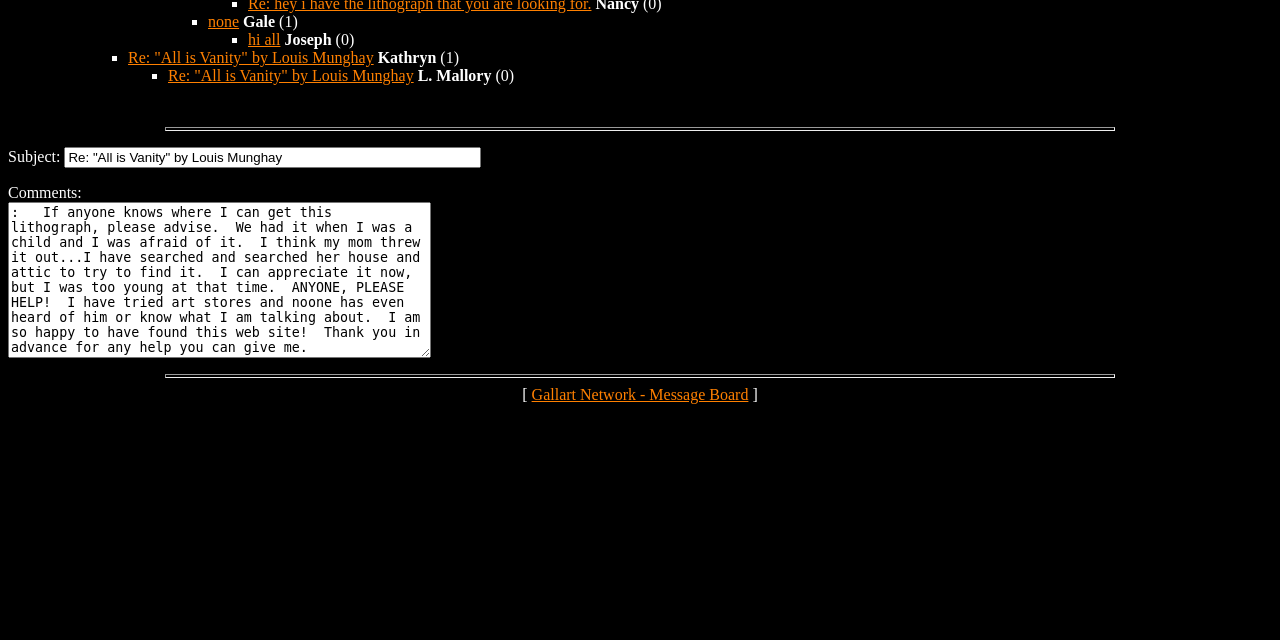Using the element description hi all, predict the bounding box coordinates for the UI element. Provide the coordinates in (top-left x, top-left y, bottom-right x, bottom-right y) format with values ranging from 0 to 1.

[0.194, 0.048, 0.219, 0.075]